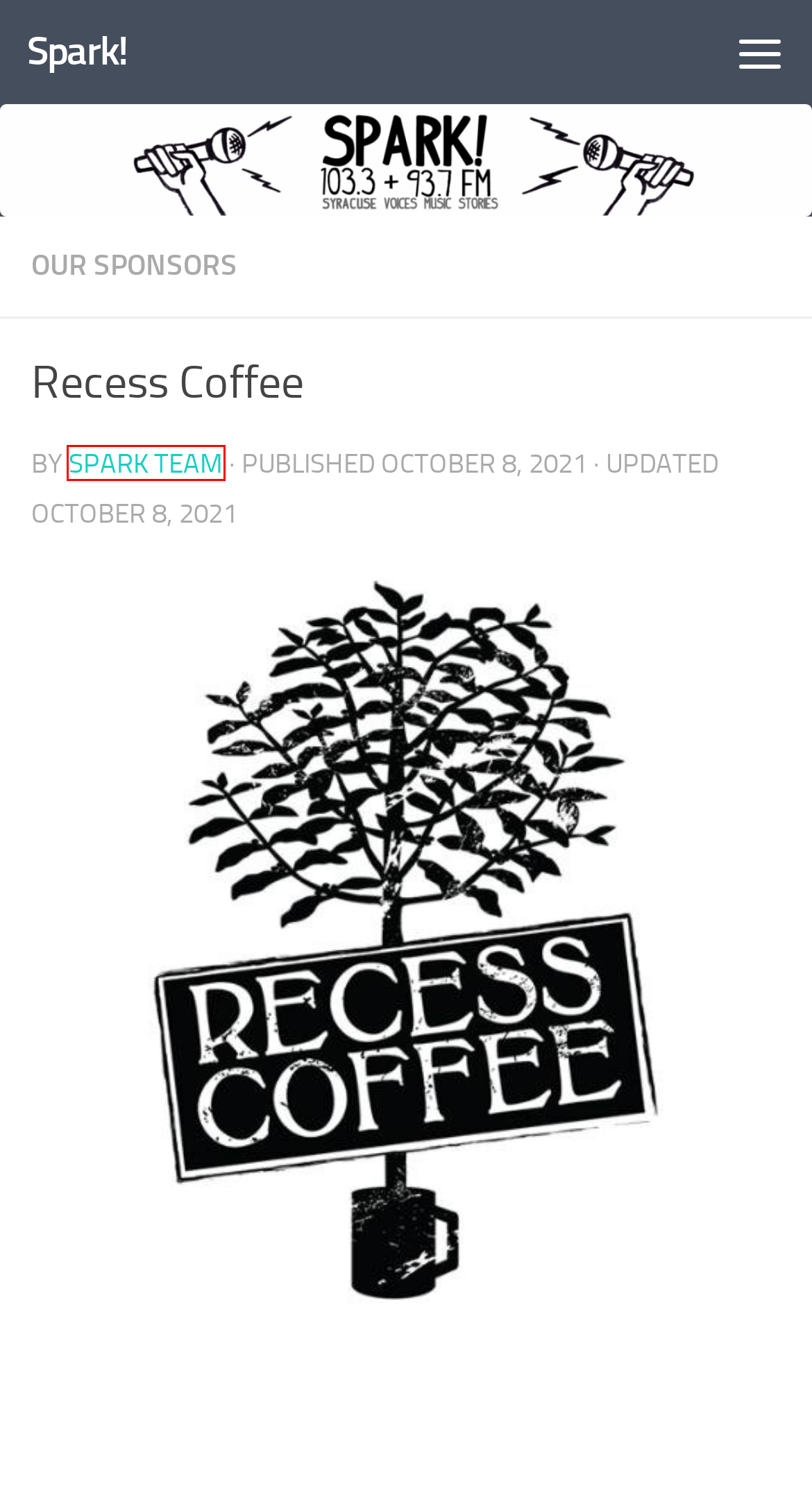You have a screenshot of a webpage where a red bounding box highlights a specific UI element. Identify the description that best matches the resulting webpage after the highlighted element is clicked. The choices are:
A. Pastabilities – Spark!
B. Spark!
C. Westcott Community Center – Spark!
D. Spark Team – Spark!
E. Play I Some Music 4/20/19 – Spark!
F. Spark! – Syracuse Indie Media
G. This Is Rock ‘n’ Roll Radio # 962 – Spark!
H. Schedule – Spark!

D